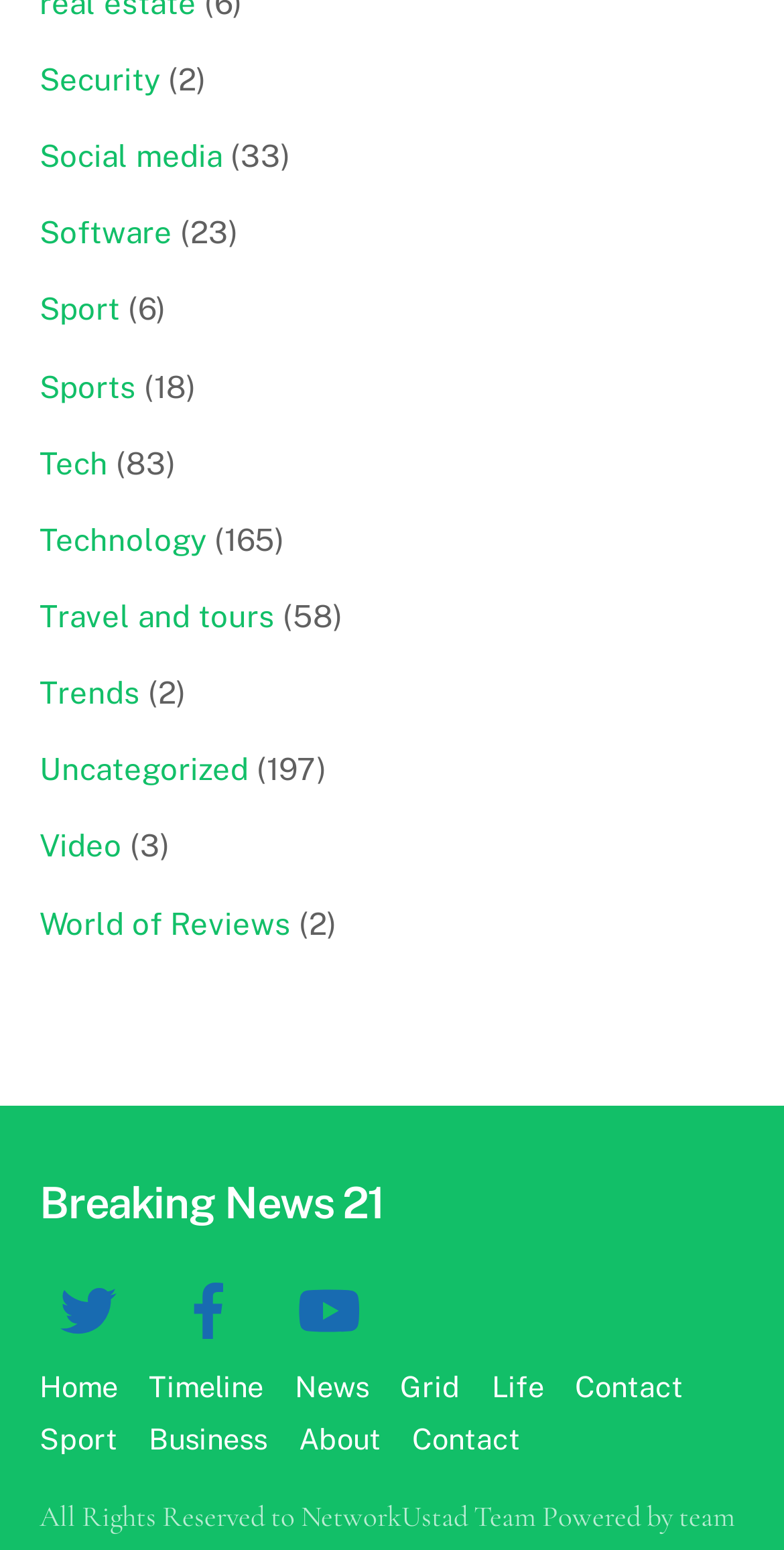Analyze the image and answer the question with as much detail as possible: 
How many categories are there in total?

I counted the number of links that are categories, excluding social media links and main navigation links, and found that there are 19 categories in total.